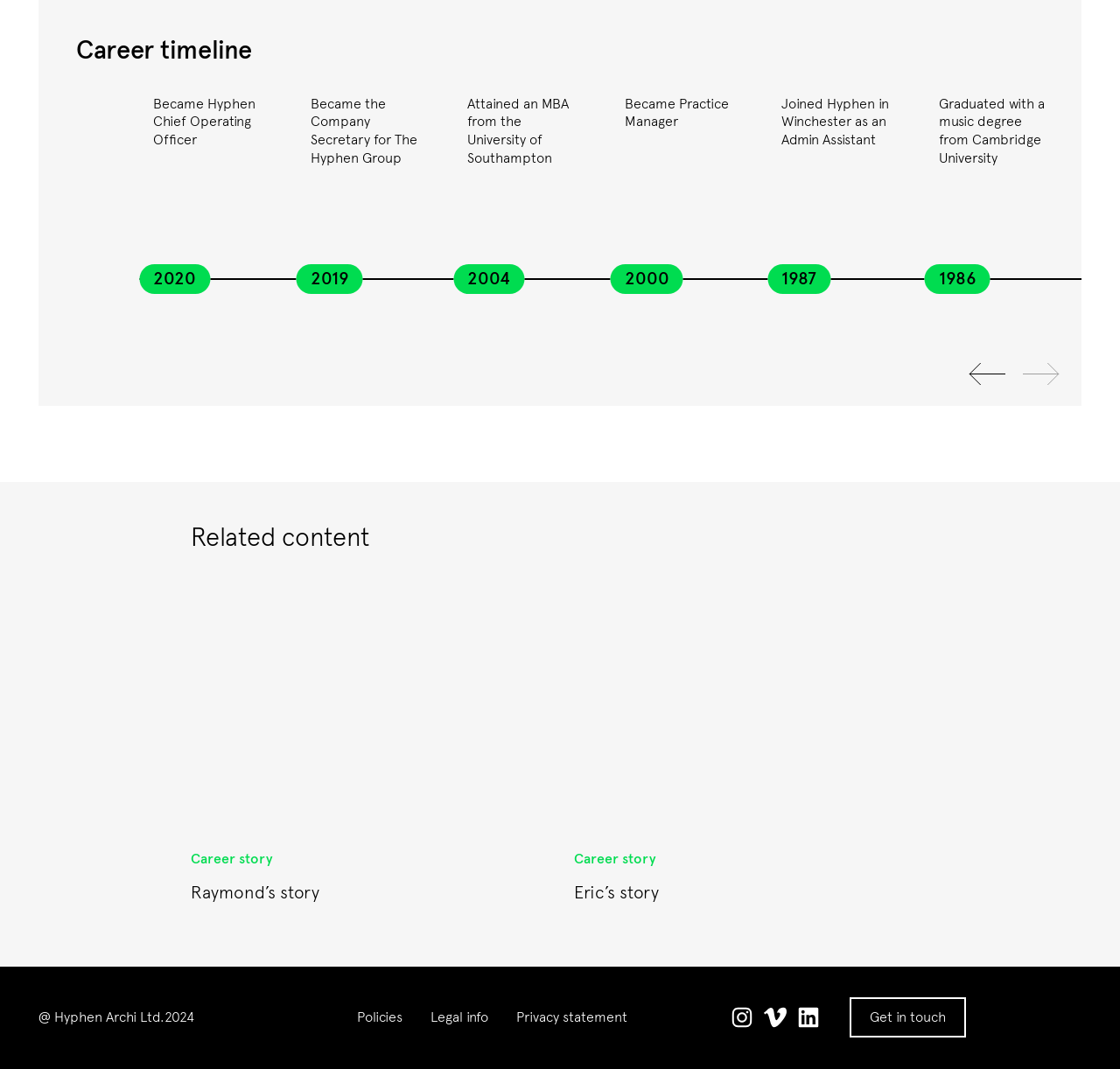What is the title of the career timeline?
Please give a detailed and elaborate answer to the question based on the image.

The title of the career timeline is 'Career timeline' which is indicated by the heading element with the text 'Career timeline' at the top of the webpage.